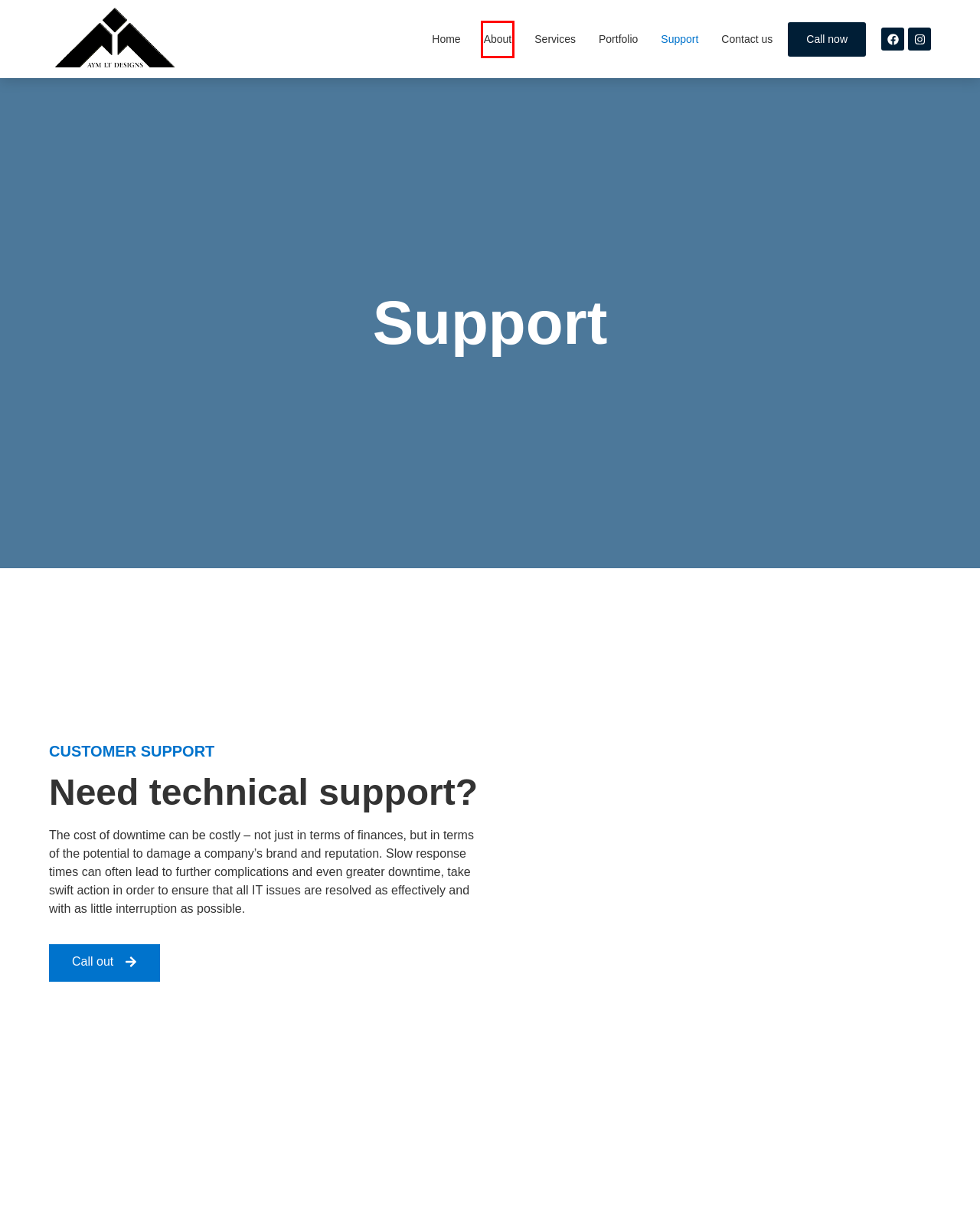You are provided with a screenshot of a webpage containing a red rectangle bounding box. Identify the webpage description that best matches the new webpage after the element in the bounding box is clicked. Here are the potential descriptions:
A. 10 IT Solutions To Revolutionize Your Business Growth - AYM I.T DESIGNS
B. Our Clients
C. Our Services
D. AYM I.T DESIGNS - Who We Are and What We Stand For
E. Our Portfolio
F. TeamViewer
G. Contact Us
H. AYM I.T DESIGNS - Technology | Development | Innovation

D